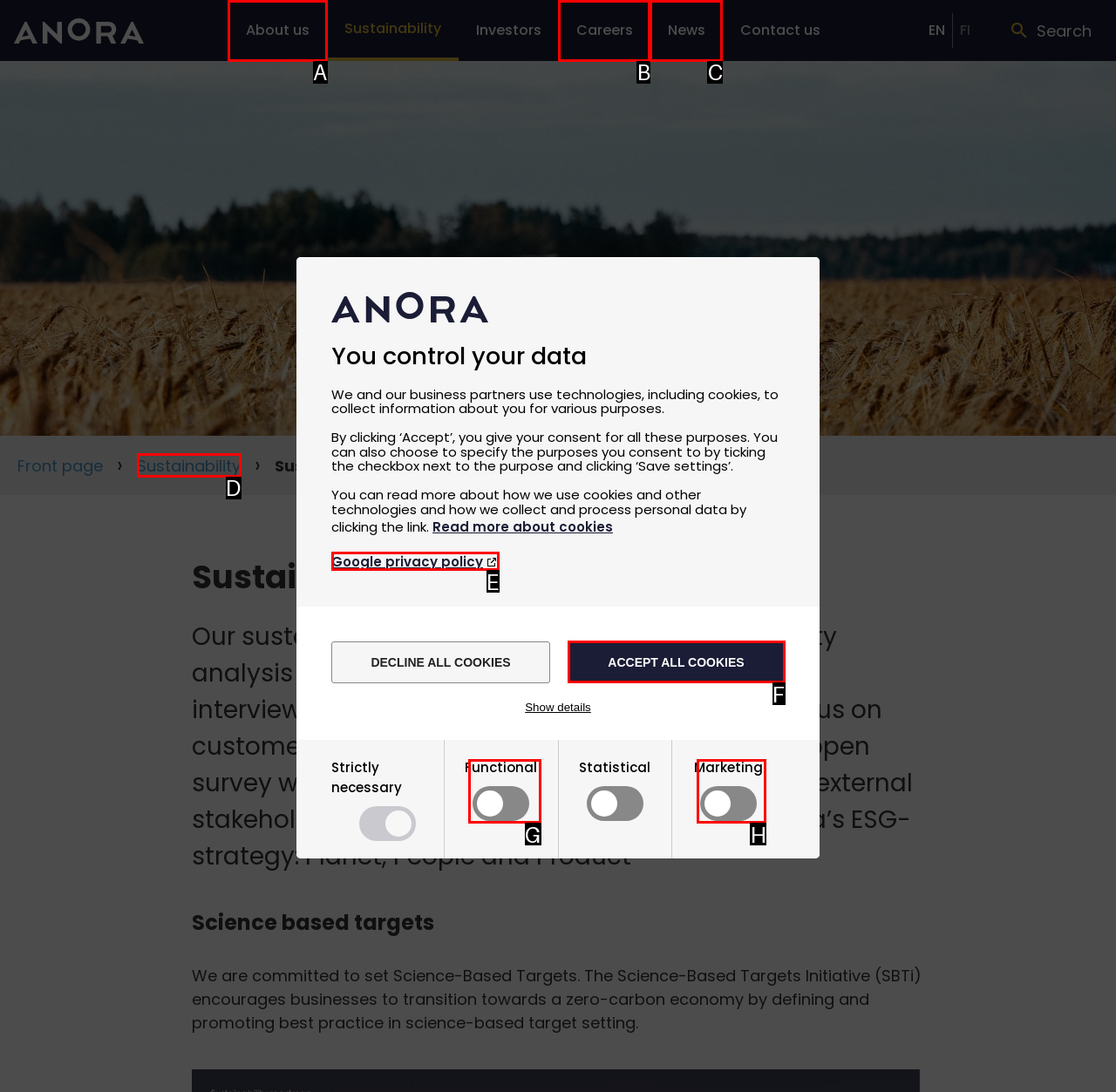For the task: Go to About us page, tell me the letter of the option you should click. Answer with the letter alone.

A